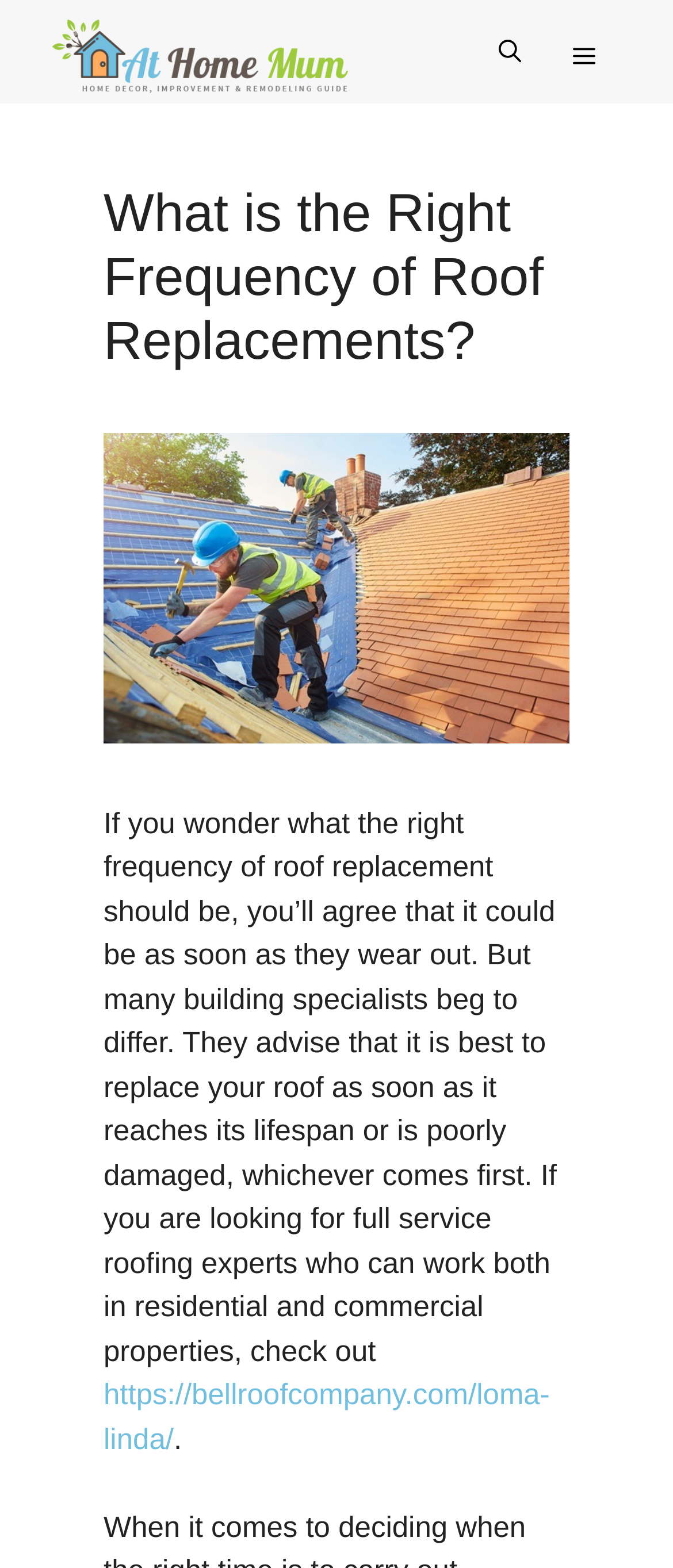Identify the text that serves as the heading for the webpage and generate it.

What is the Right Frequency of Roof Replacements?